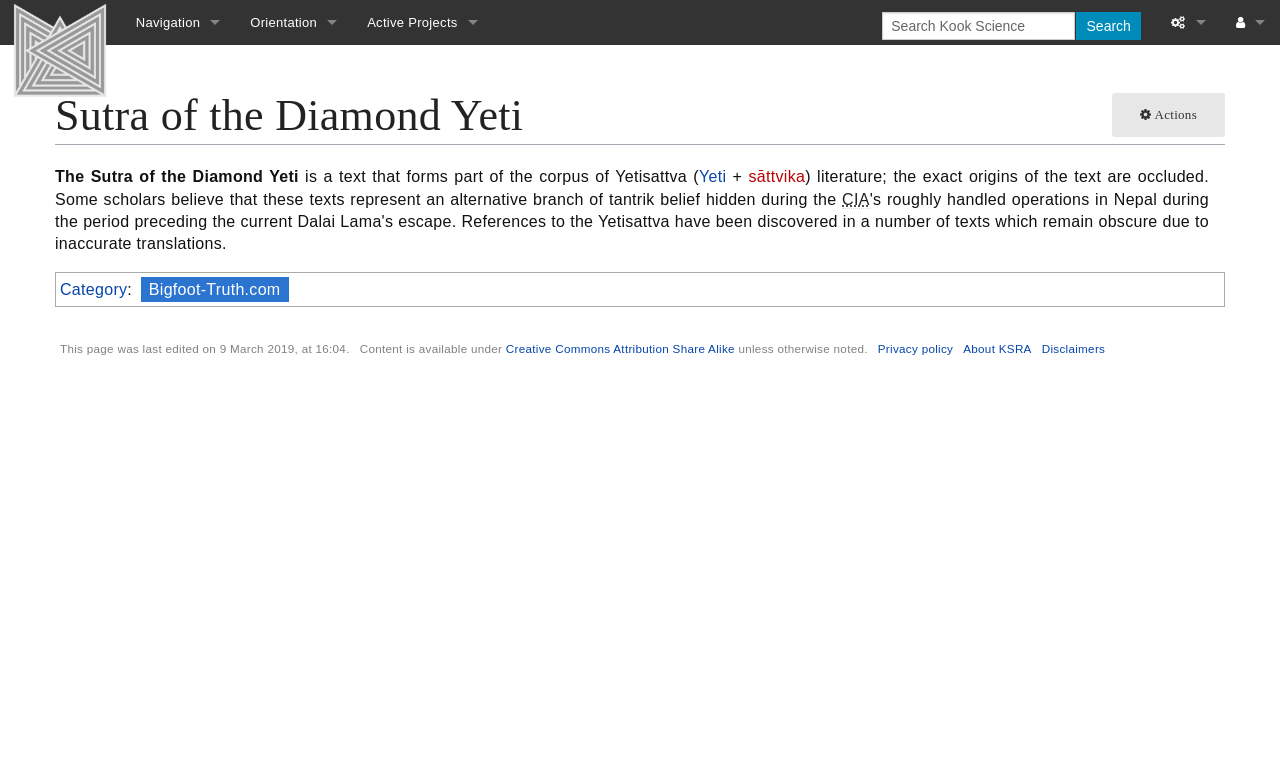What is the abbreviation of Central Intelligence Agency?
Give a comprehensive and detailed explanation for the question.

I found the answer by looking at the Abbr 'Central Intelligence Agency' which contains the StaticText 'CIA' which is the abbreviation of Central Intelligence Agency.